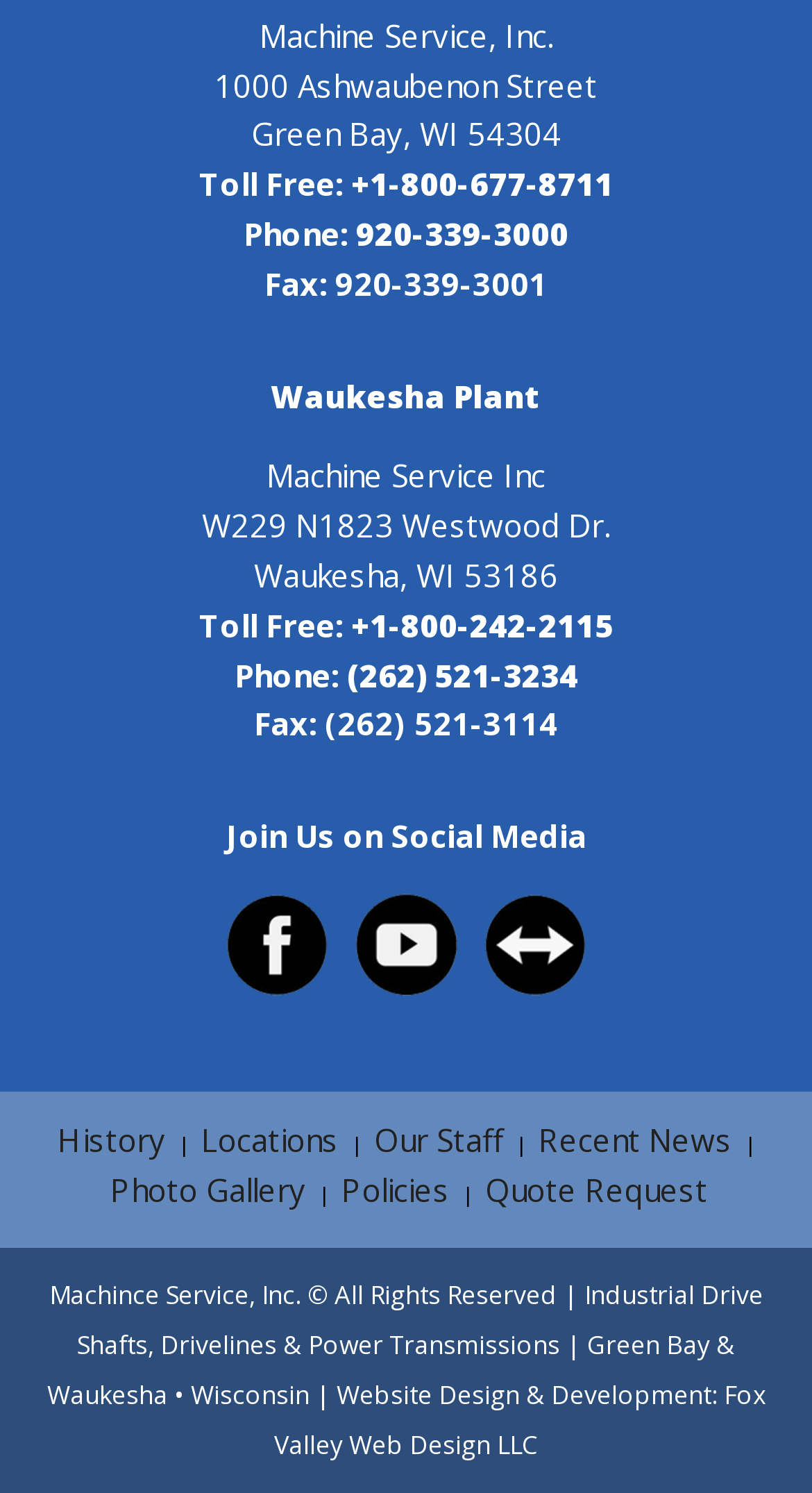Please identify the bounding box coordinates of the region to click in order to complete the given instruction: "Call toll-free number". The coordinates should be four float numbers between 0 and 1, i.e., [left, top, right, bottom].

[0.245, 0.109, 0.432, 0.137]